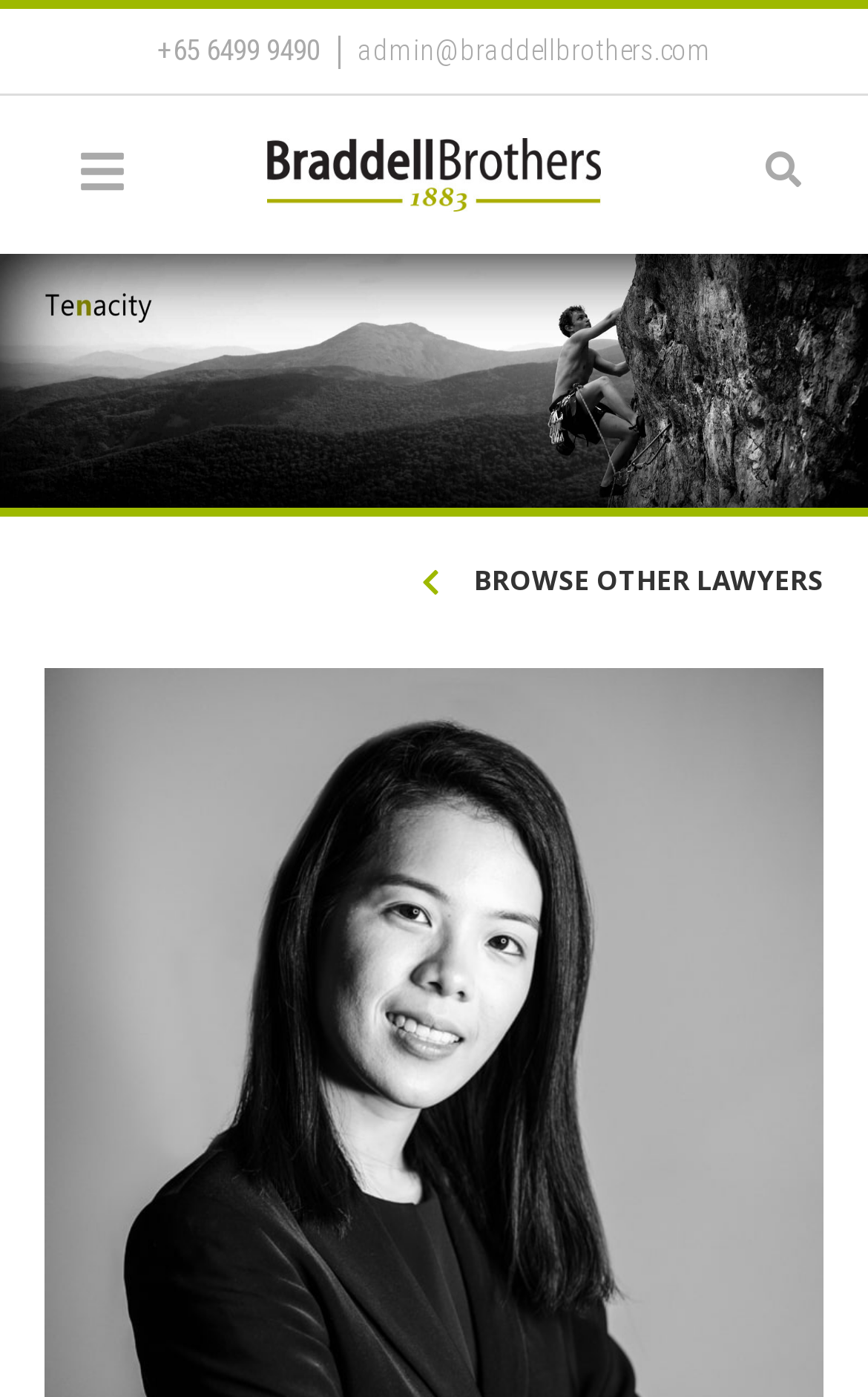Provide an in-depth caption for the elements present on the webpage.

The webpage appears to be a lawyer's profile page, specifically for Angelia Thng, a partner at Braddell Brothers law firm. At the top left corner, there are two phone numbers and an email address, '+65 6499 9490' and 'admin@braddellbrothers.com', respectively. Next to them is a menu button with a hidden icon. 

Below this section, there is a horizontal navigation bar with a carousel feature, allowing users to scroll through content using arrow left and right buttons. The carousel currently displays an image with the title 'Tenacity-2'. 

On the right side of the page, there is a search bar with a placeholder text 'Search'. 

In the middle of the page, there is a prominent section dedicated to Angelia Thng's profile, with a link to 'BROWSE OTHER LAWYERS' at the bottom right corner. The profile section likely contains information about her admissions, qualifications, and key areas of practice, including civil and commercial litigation and international law, as hinted by the meta description.